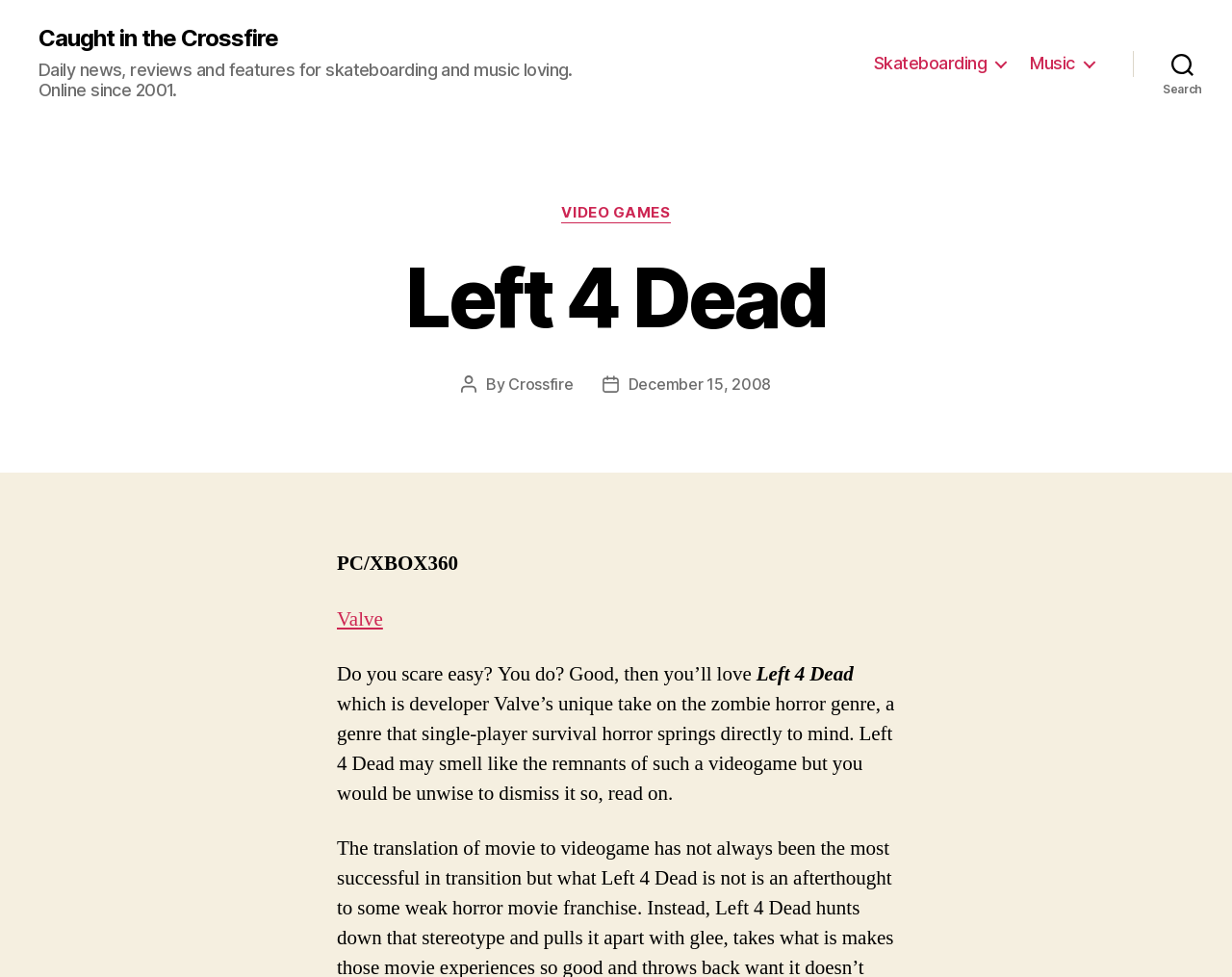Identify the bounding box coordinates of the area you need to click to perform the following instruction: "Search for something".

[0.92, 0.043, 1.0, 0.087]